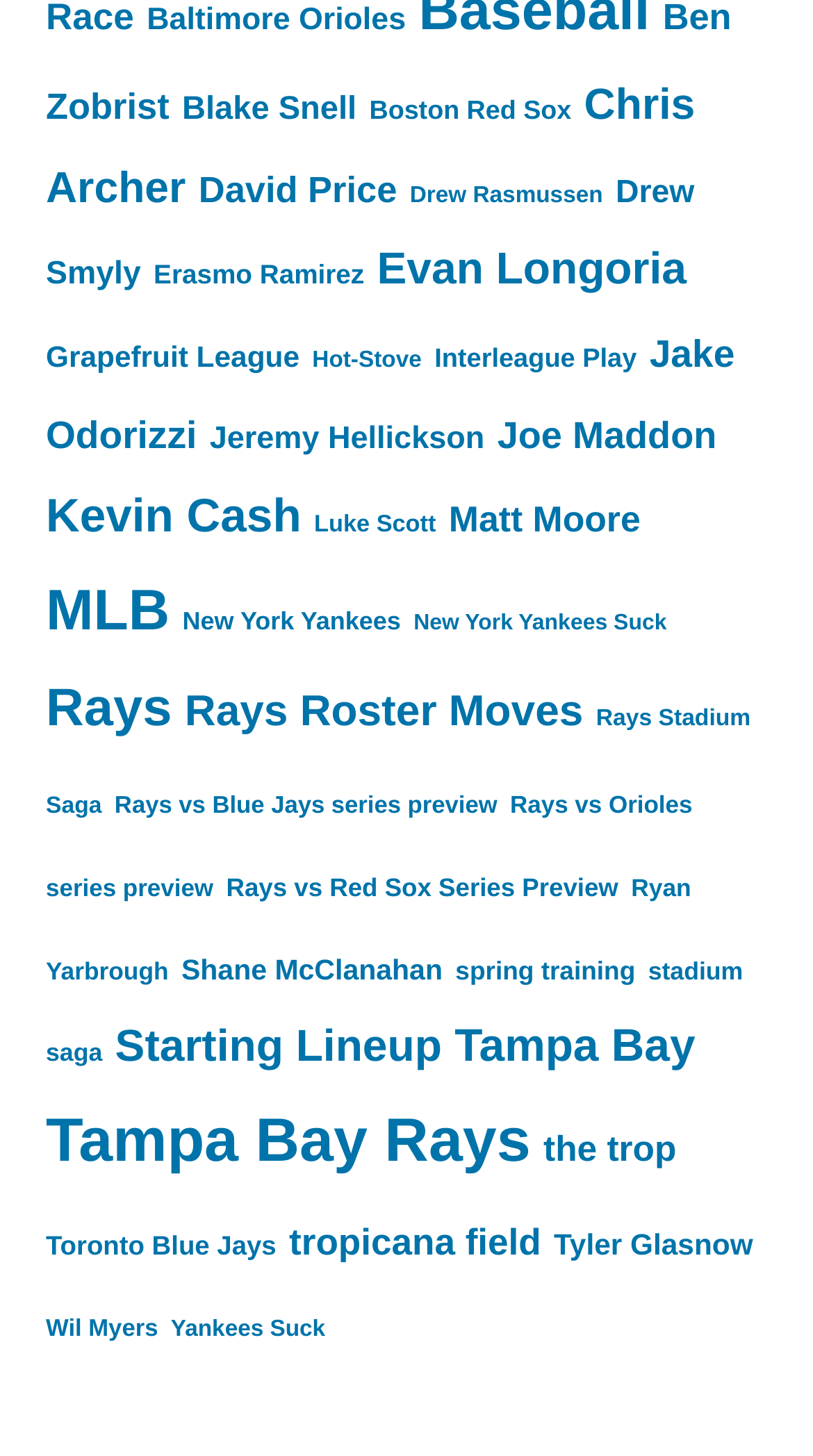What is the name of the player with the most items on this webpage?
Refer to the screenshot and respond with a concise word or phrase.

Evan Longoria